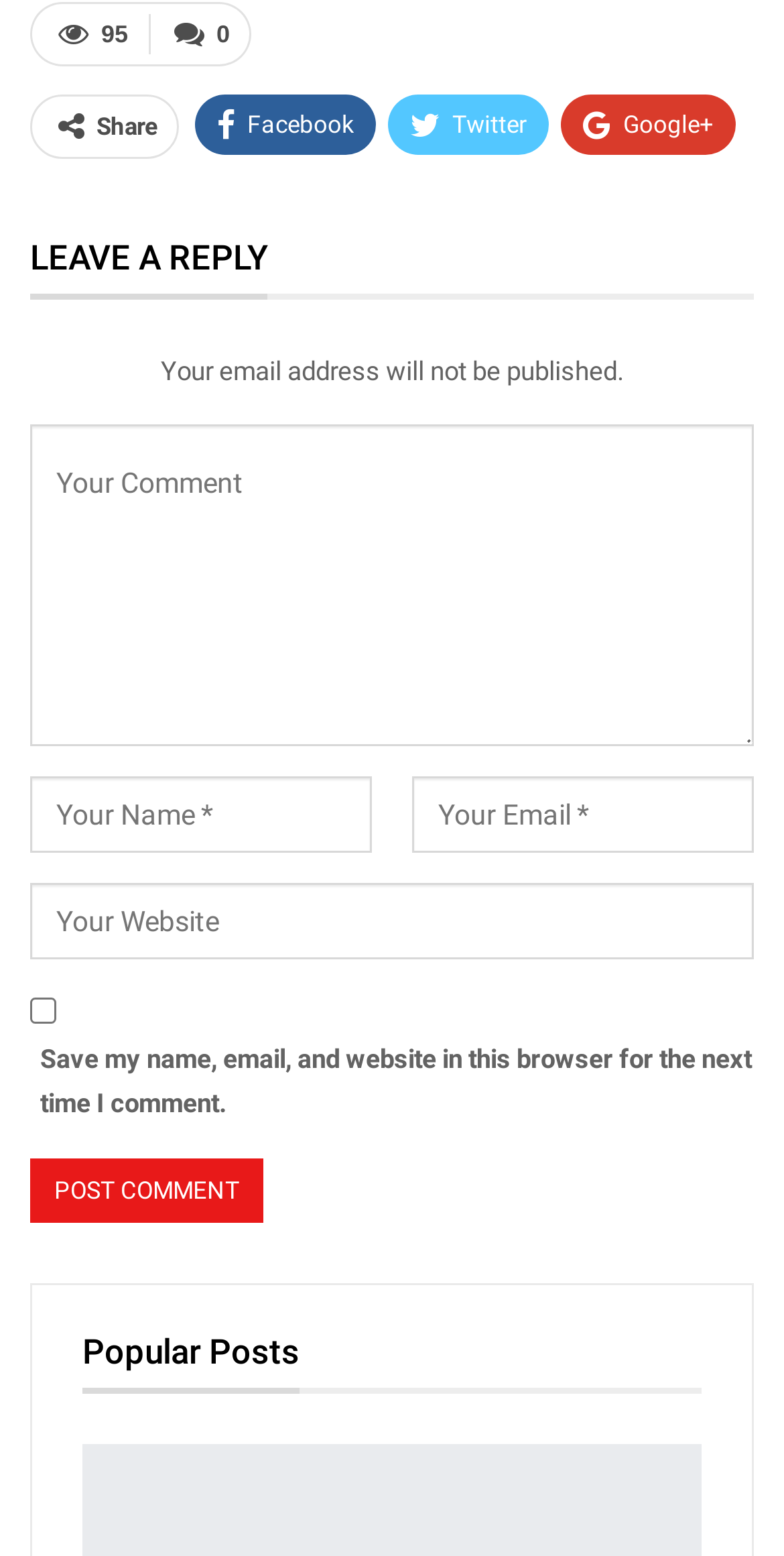Kindly determine the bounding box coordinates for the area that needs to be clicked to execute this instruction: "Enter your name".

[0.038, 0.499, 0.474, 0.548]